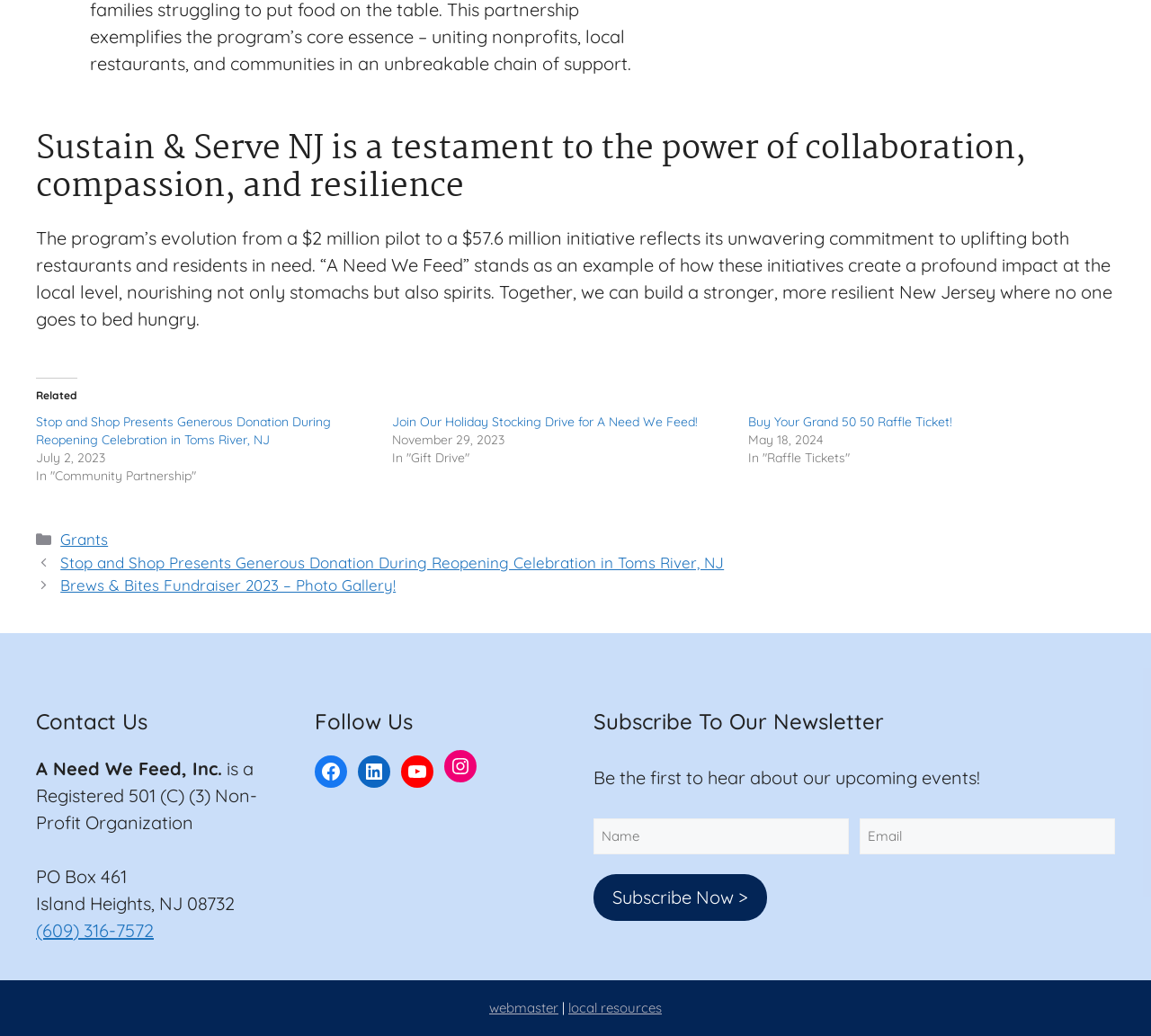Indicate the bounding box coordinates of the element that must be clicked to execute the instruction: "Read more about 'A Need We Feed'". The coordinates should be given as four float numbers between 0 and 1, i.e., [left, top, right, bottom].

[0.031, 0.126, 0.969, 0.199]